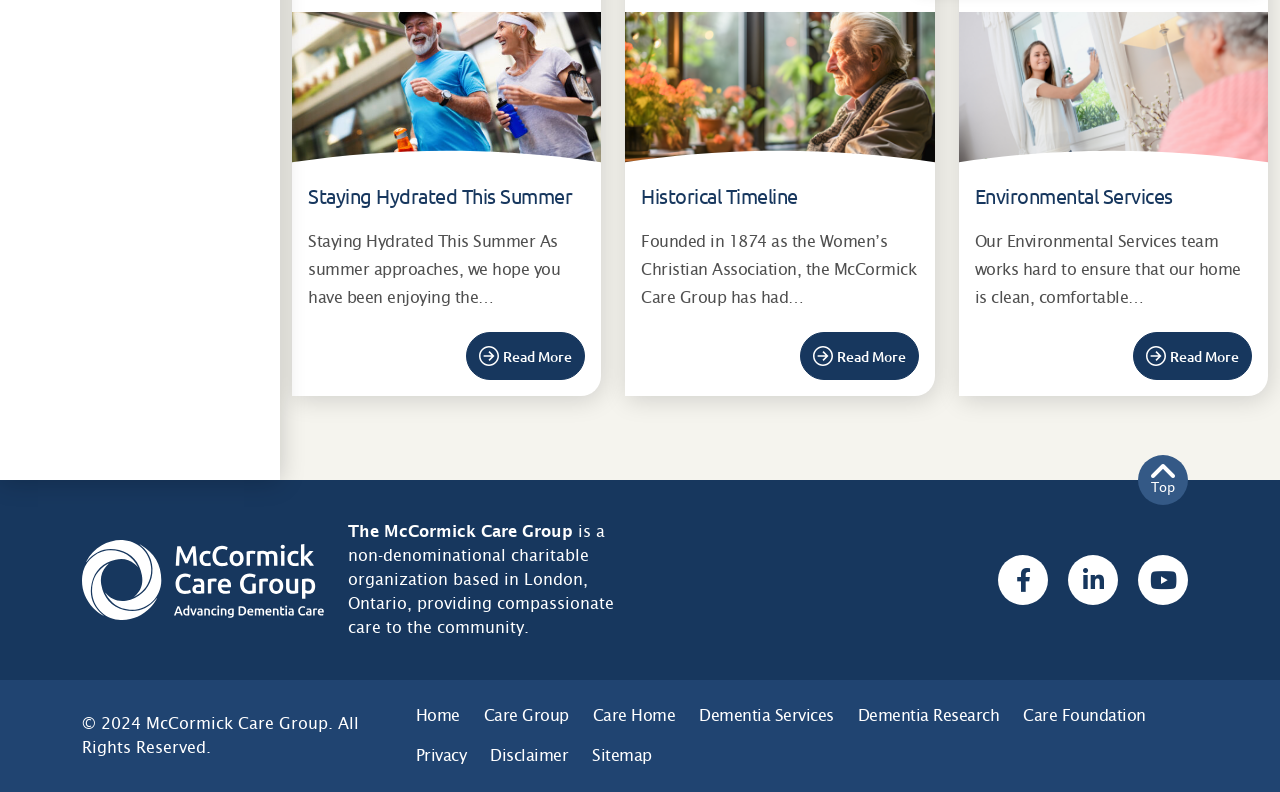Determine the bounding box coordinates of the clickable element to complete this instruction: "Visit Facebook page". Provide the coordinates in the format of four float numbers between 0 and 1, [left, top, right, bottom].

[0.78, 0.701, 0.819, 0.764]